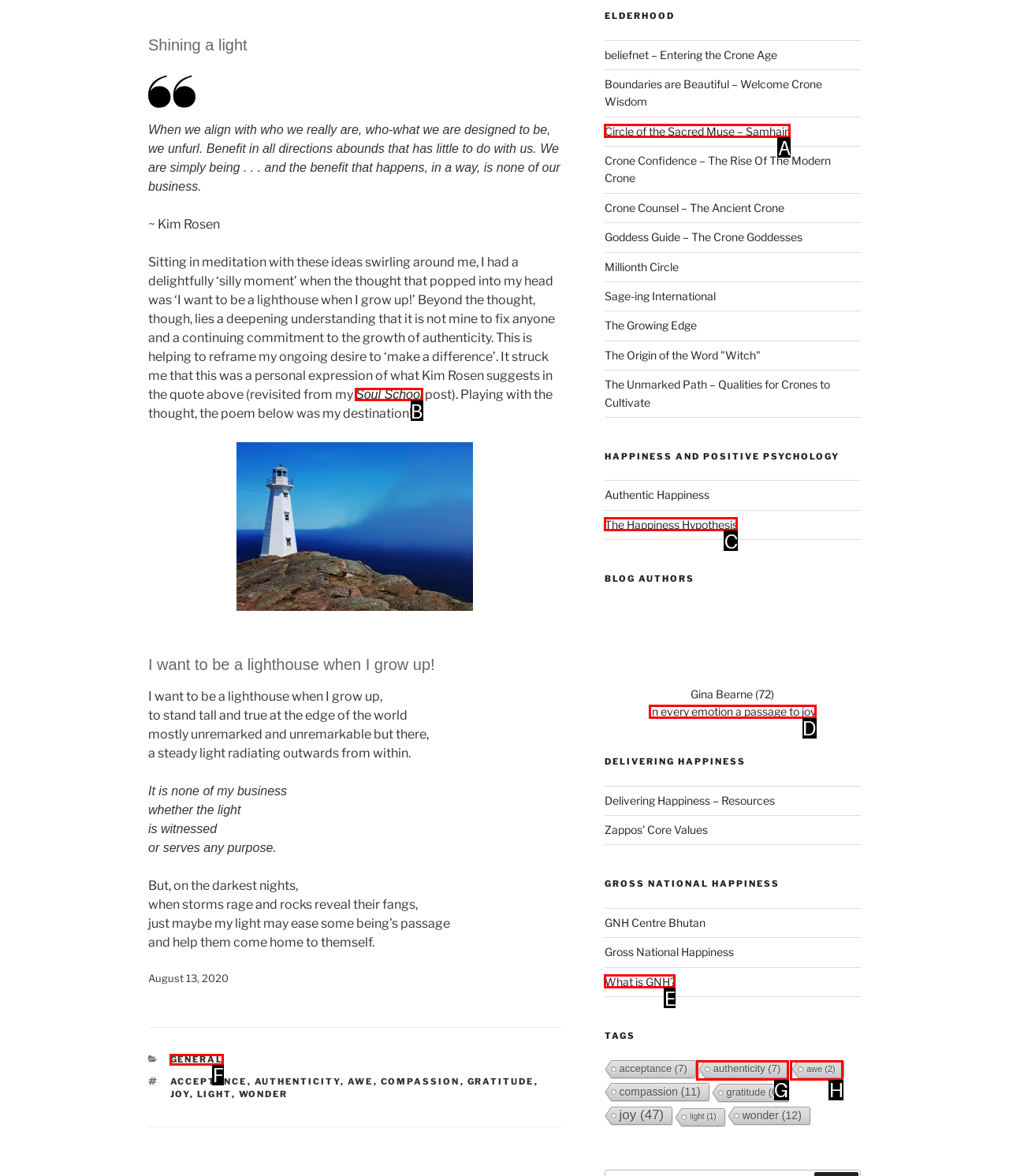Pick the option that should be clicked to perform the following task: Click the 'Soul School' link
Answer with the letter of the selected option from the available choices.

B